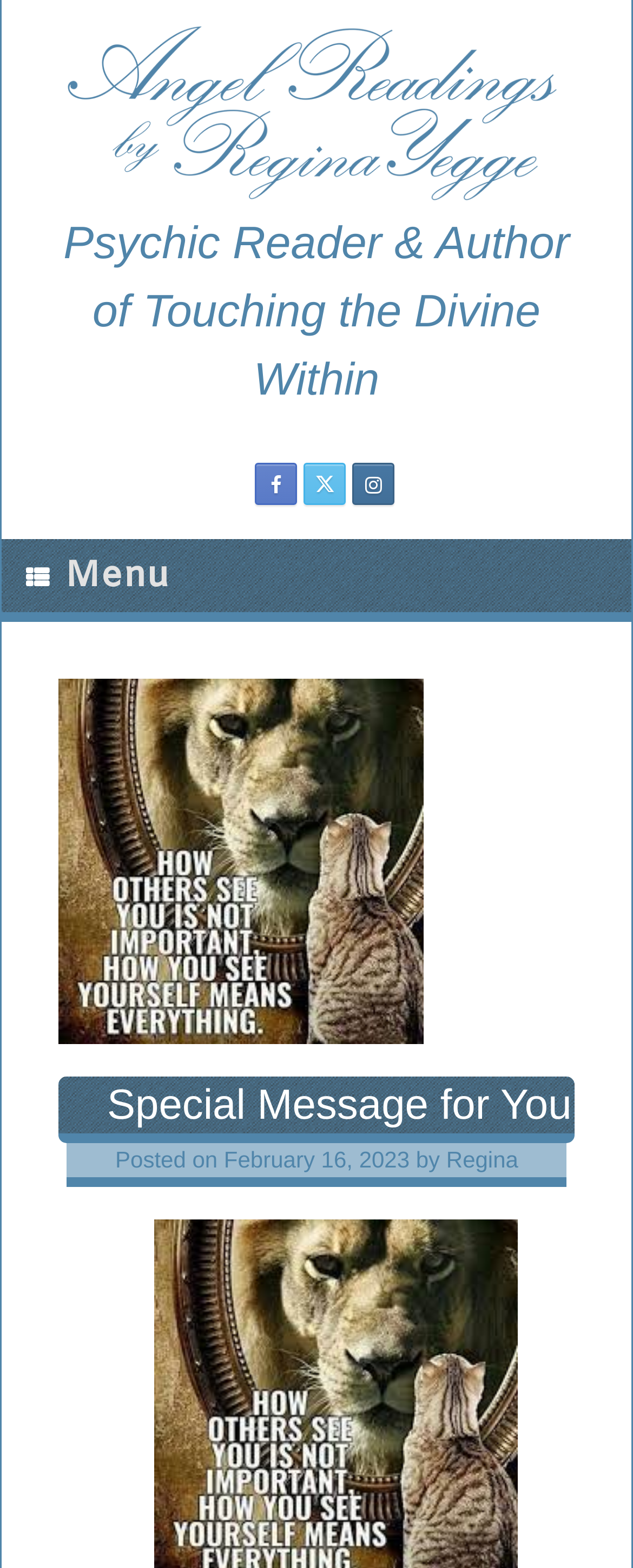Extract the main heading from the webpage content.

Special Message for You